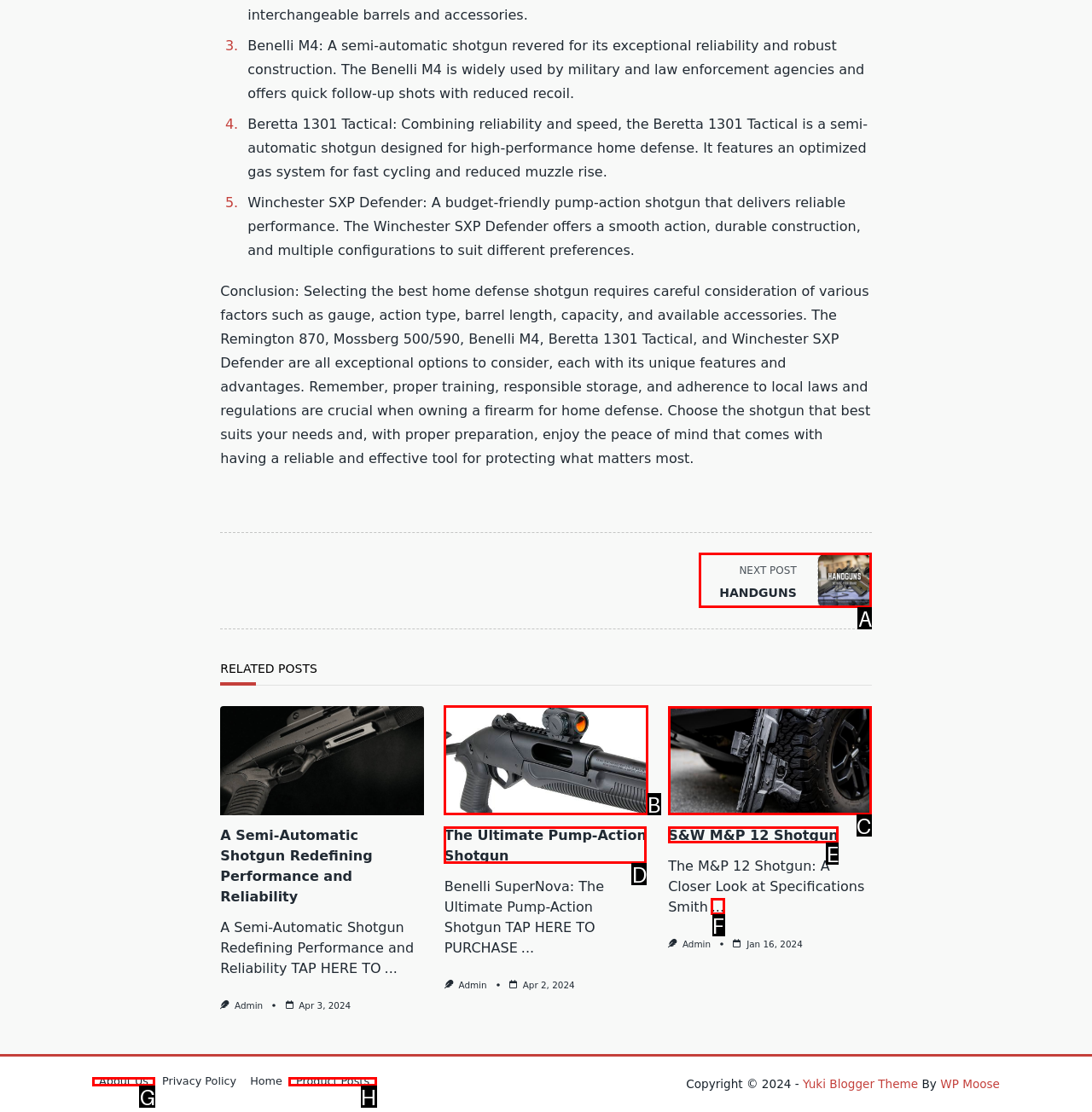Identify the correct letter of the UI element to click for this task: Check the 'M&P 12' shotgun article
Respond with the letter from the listed options.

C